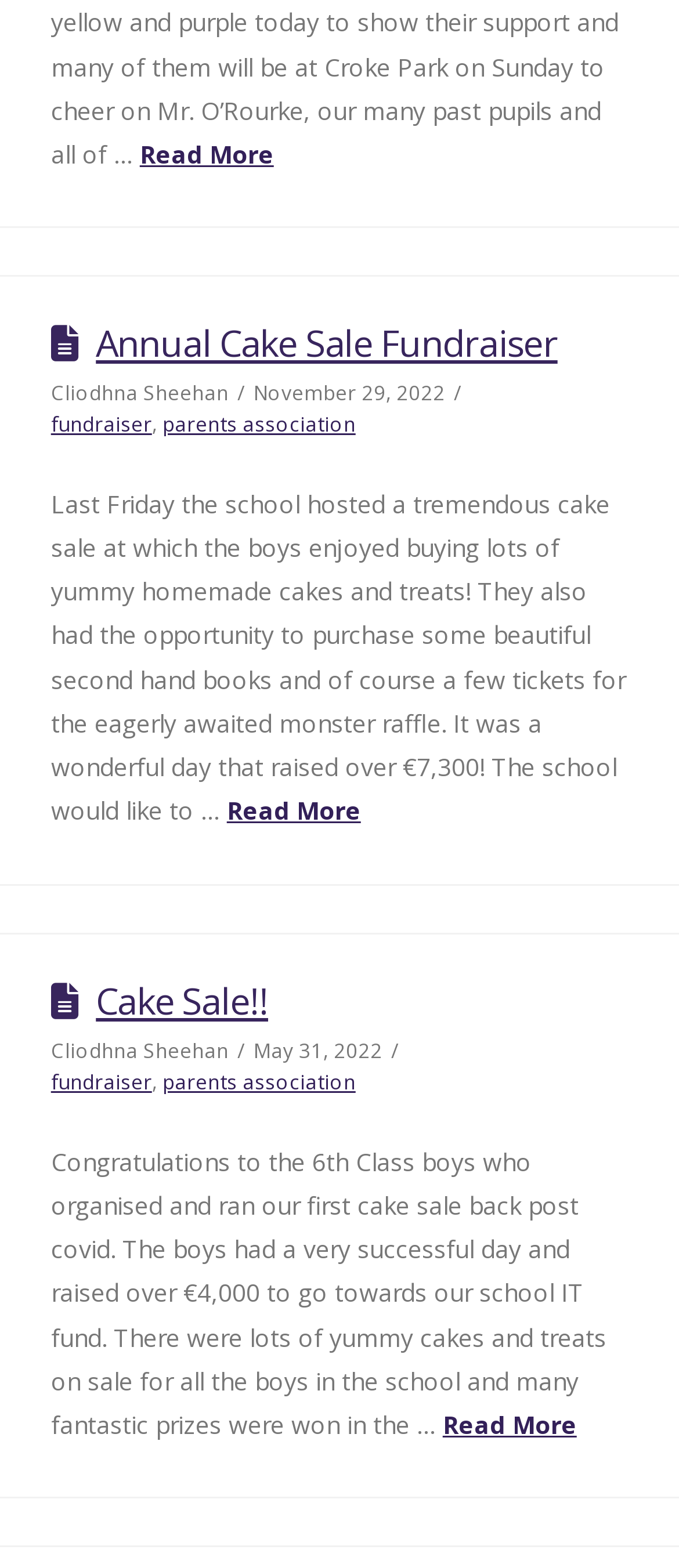Locate the bounding box of the UI element with the following description: "aria-label="Back to Top"".

None